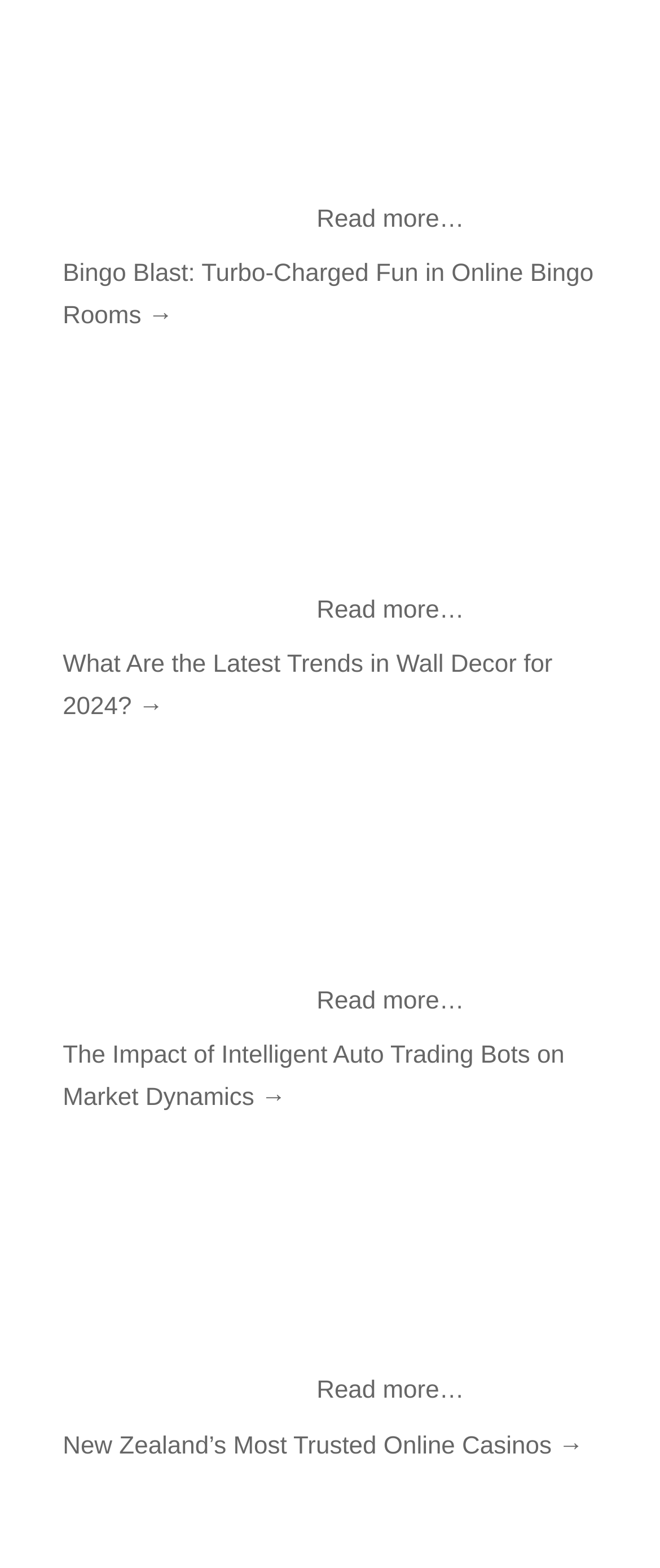Find and indicate the bounding box coordinates of the region you should select to follow the given instruction: "Click on the 'Image3' image".

[0.095, 0.232, 0.48, 0.394]